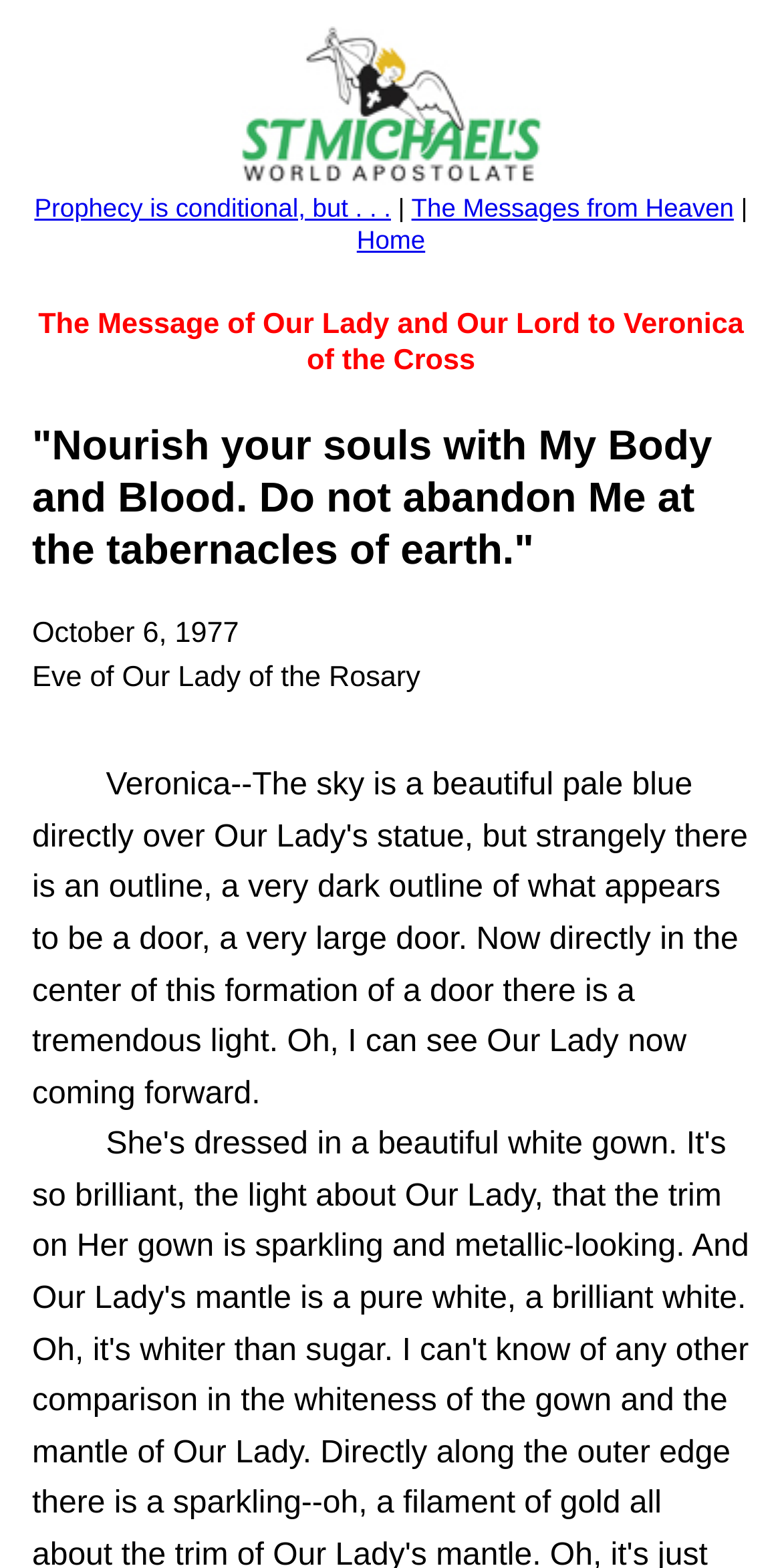Answer succinctly with a single word or phrase:
What is the date mentioned on the page?

October 6, 1977